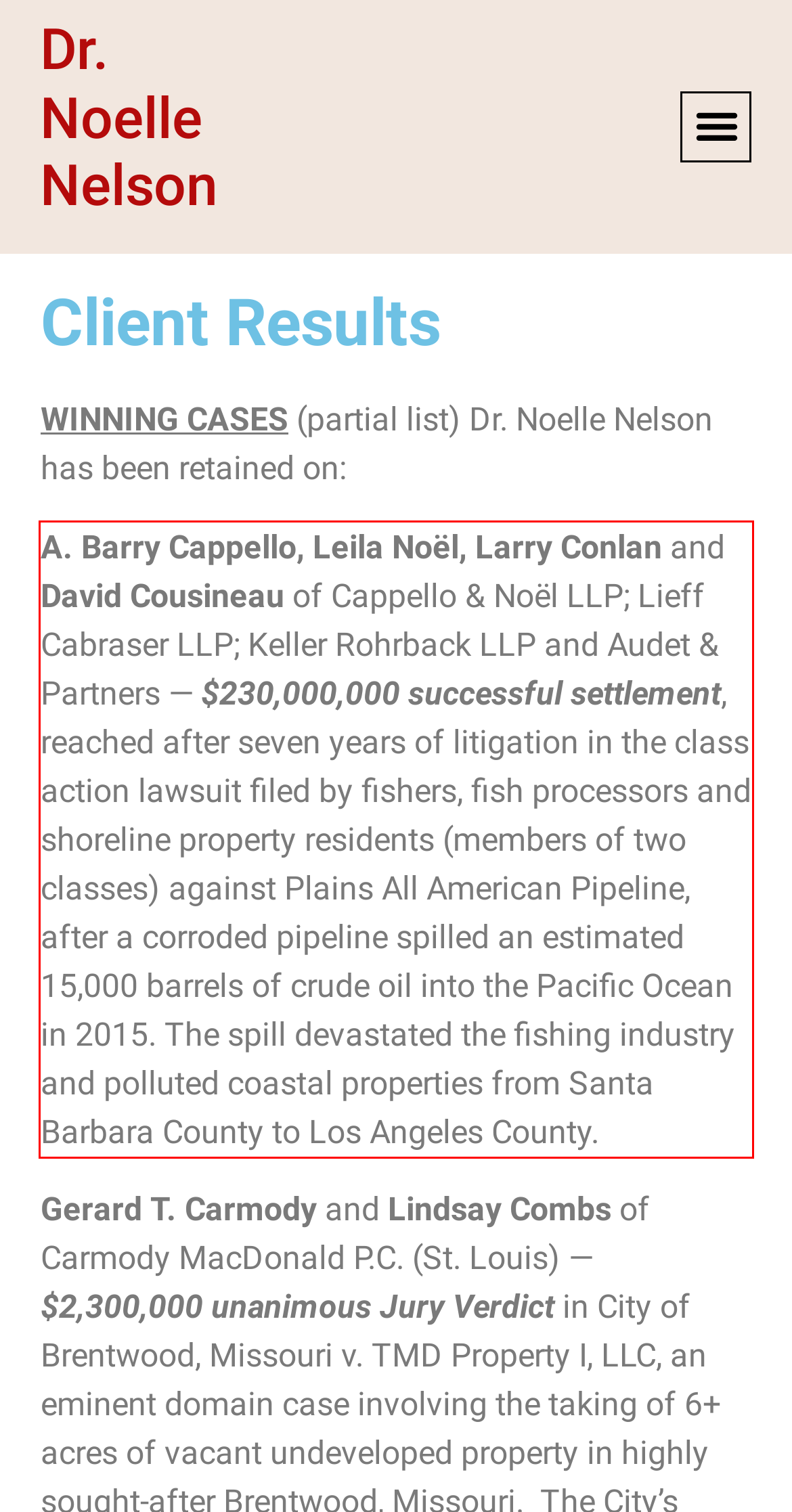View the screenshot of the webpage and identify the UI element surrounded by a red bounding box. Extract the text contained within this red bounding box.

A. Barry Cappello, Leila Noël, Larry Conlan and David Cousineau of Cappello & Noël LLP; Lieff Cabraser LLP; Keller Rohrback LLP and Audet & Partners — $230,000,000 successful settlement, reached after seven years of litigation in the class action lawsuit filed by fishers, fish processors and shoreline property residents (members of two classes) against Plains All American Pipeline, after a corroded pipeline spilled an estimated 15,000 barrels of crude oil into the Pacific Ocean in 2015. The spill devastated the fishing industry and polluted coastal properties from Santa Barbara County to Los Angeles County.